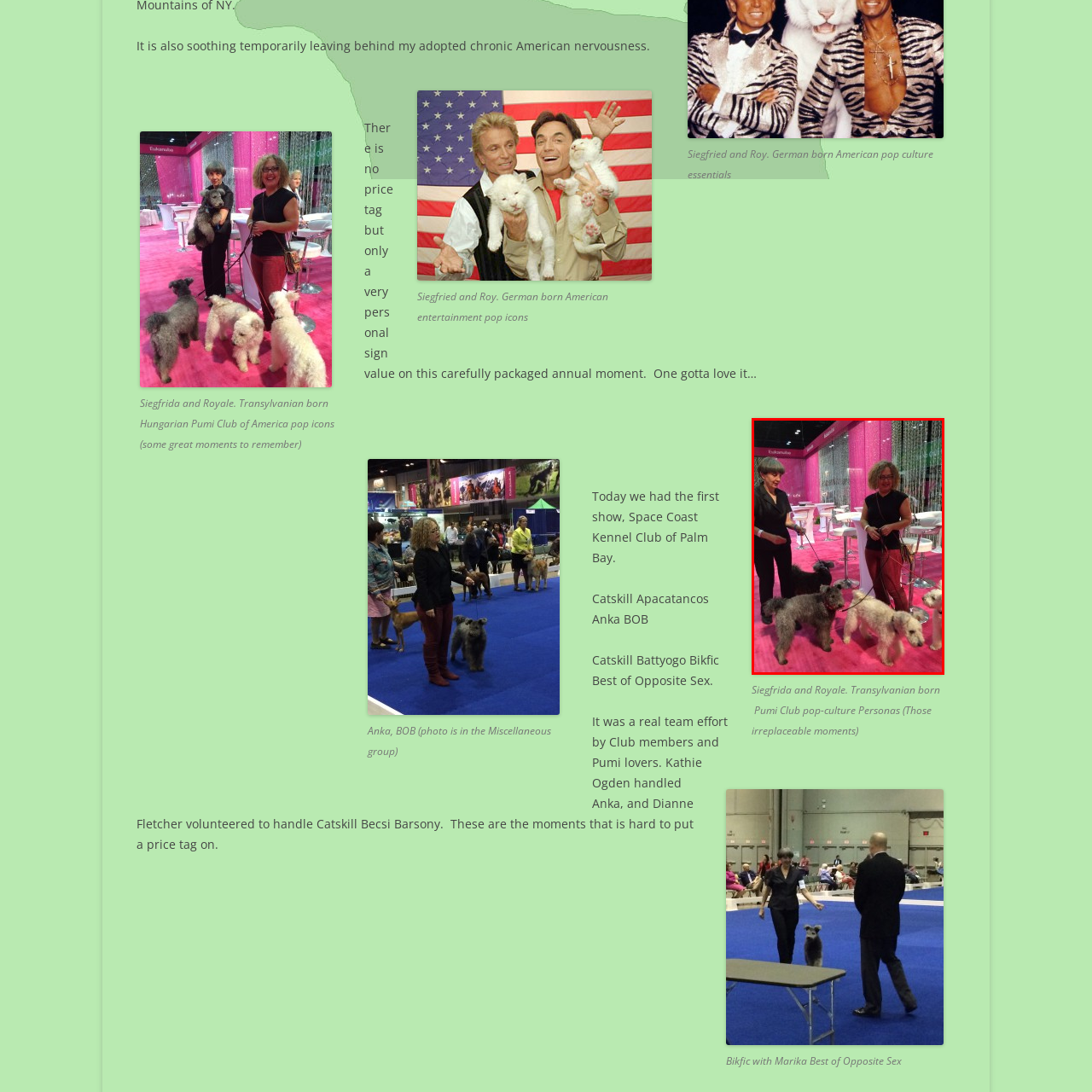Observe the content highlighted by the red box and supply a one-word or short phrase answer to the question: How many Pumi dogs are in the image?

Three